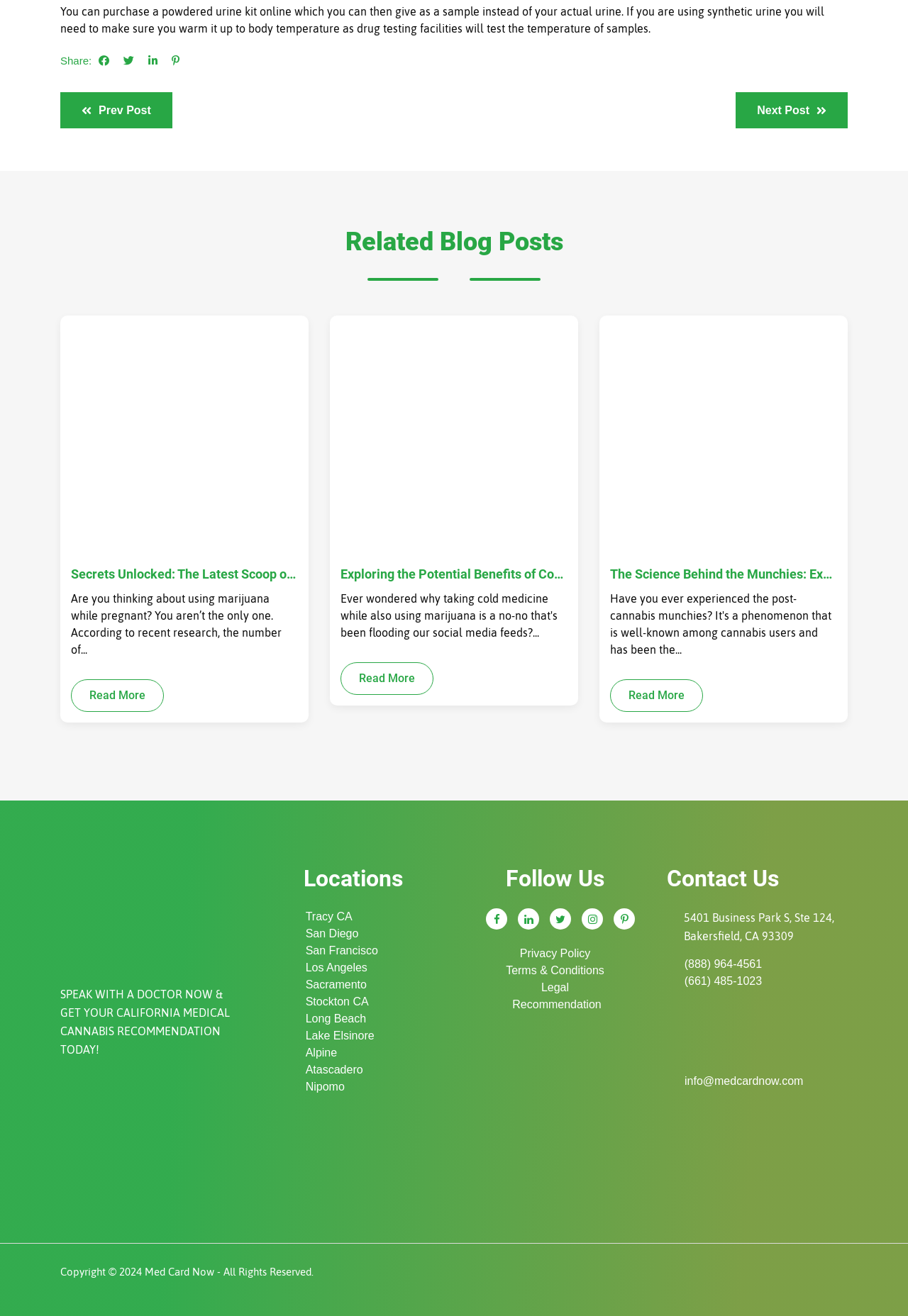Extract the bounding box coordinates for the UI element described by the text: "Next PostCalifornia Marijuana Laws Explained". The coordinates should be in the form of [left, top, right, bottom] with values between 0 and 1.

[0.81, 0.07, 0.934, 0.098]